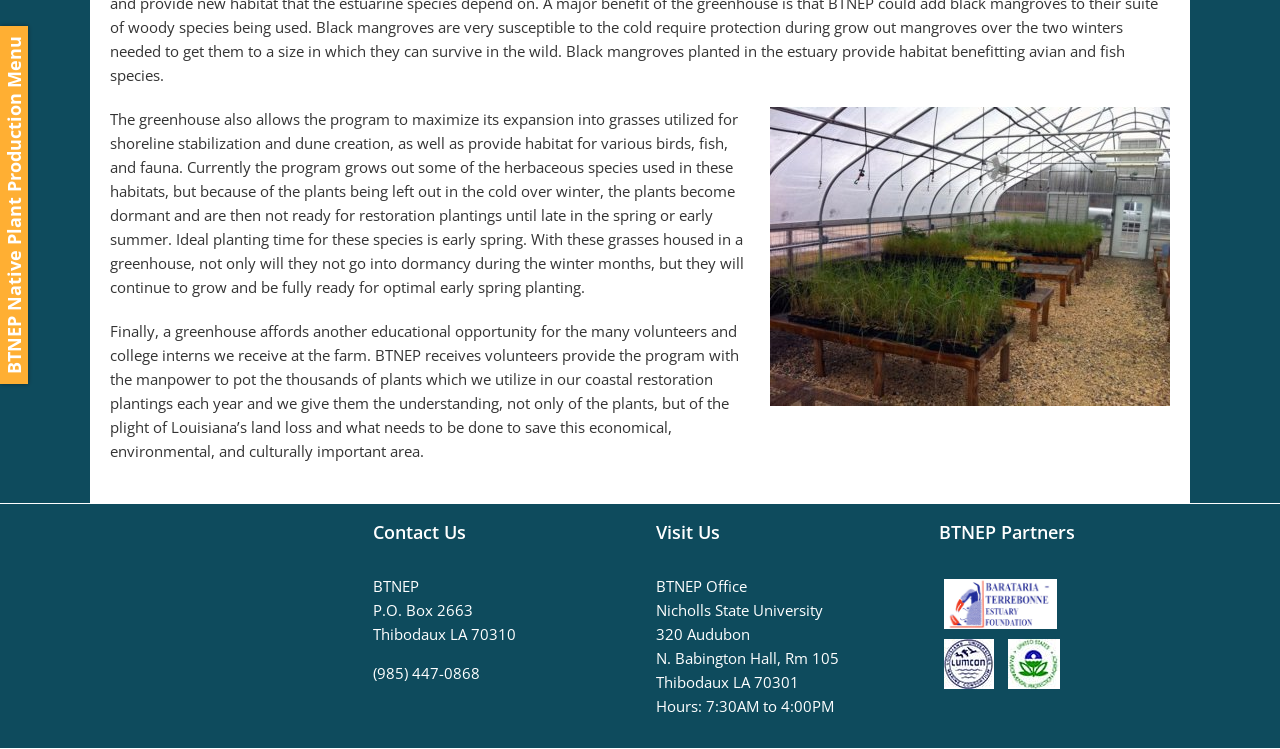Please specify the bounding box coordinates in the format (top-left x, top-left y, bottom-right x, bottom-right y), with all values as floating point numbers between 0 and 1. Identify the bounding box of the UI element described by: title="water.epa.gov"

[0.788, 0.856, 0.828, 0.883]